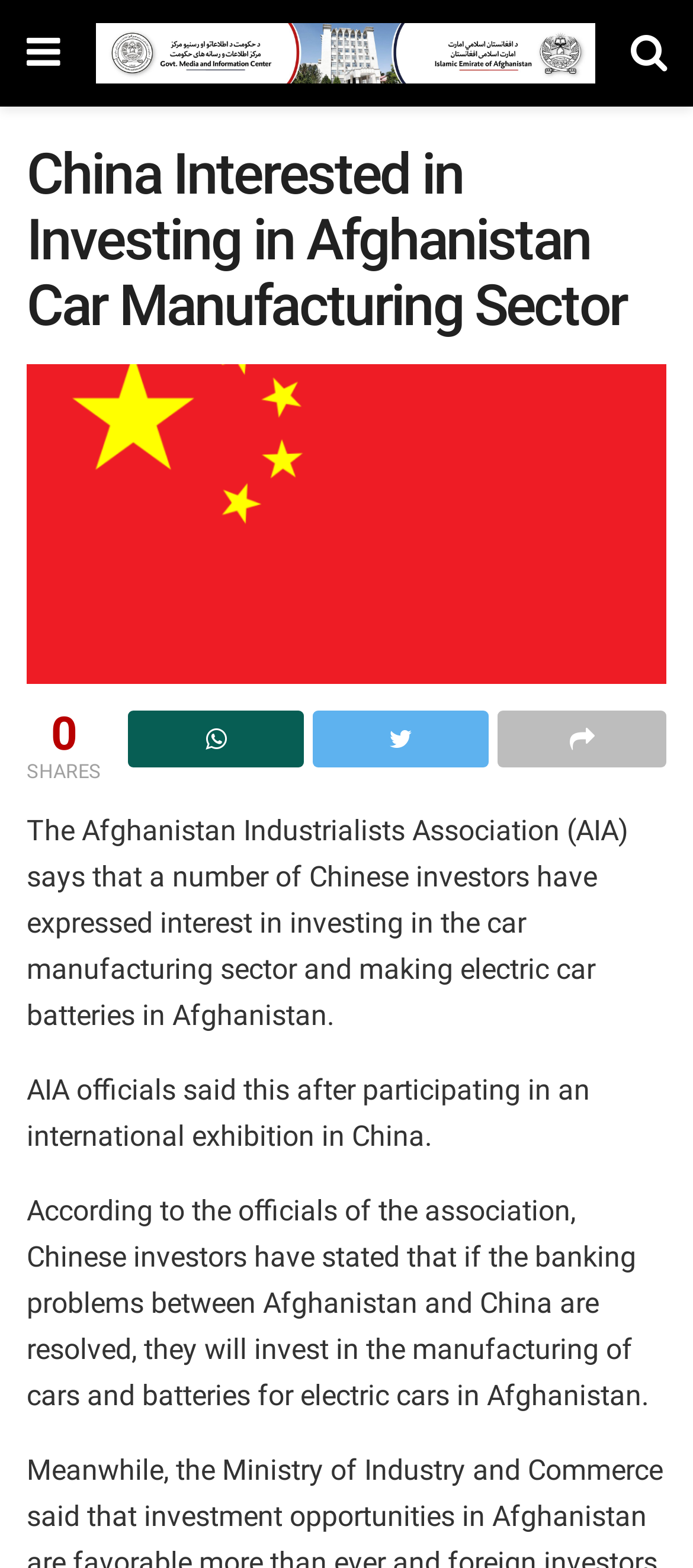Identify and provide the text of the main header on the webpage.

China Interested in Investing in Afghanistan Car Manufacturing Sector